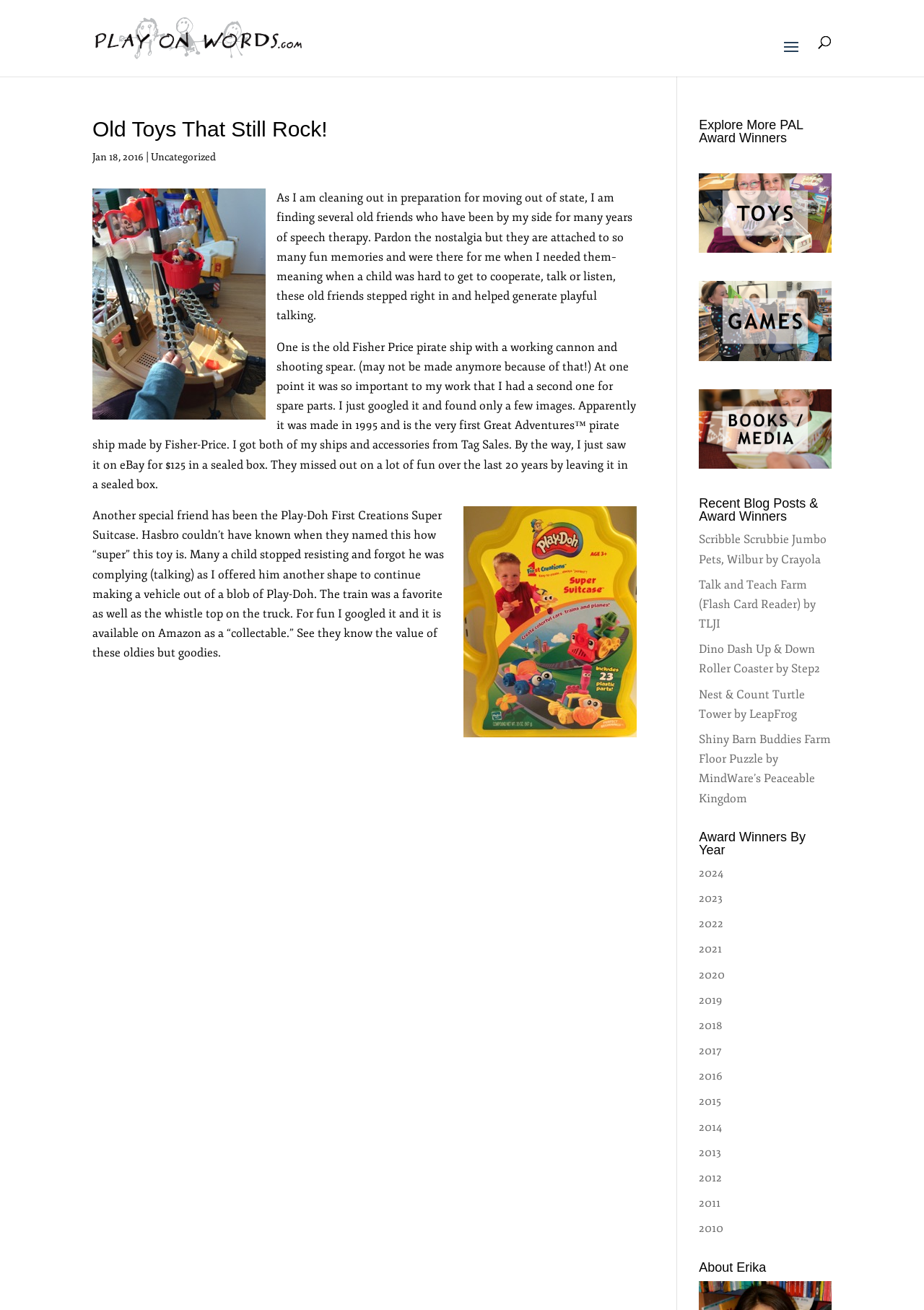Please identify the bounding box coordinates of the element's region that I should click in order to complete the following instruction: "Explore the 'Explore More PAL Award Winners' section". The bounding box coordinates consist of four float numbers between 0 and 1, i.e., [left, top, right, bottom].

[0.756, 0.09, 0.9, 0.116]